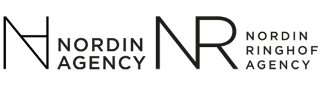Describe in detail everything you see in the image.

The image features the logo of the Nordin Agency, which combines a modern and minimalist design with the stylized letters "N" and "R." Below the emblem, the full name "Nordin Ringhof Agency" is displayed in a clean font, emphasizing professionalism and contemporary aesthetics. The logo reflects the agency's branding, likely aimed at promoting a sophisticated image in the literary or creative industries, where it serves as a representation of their identity and offerings.